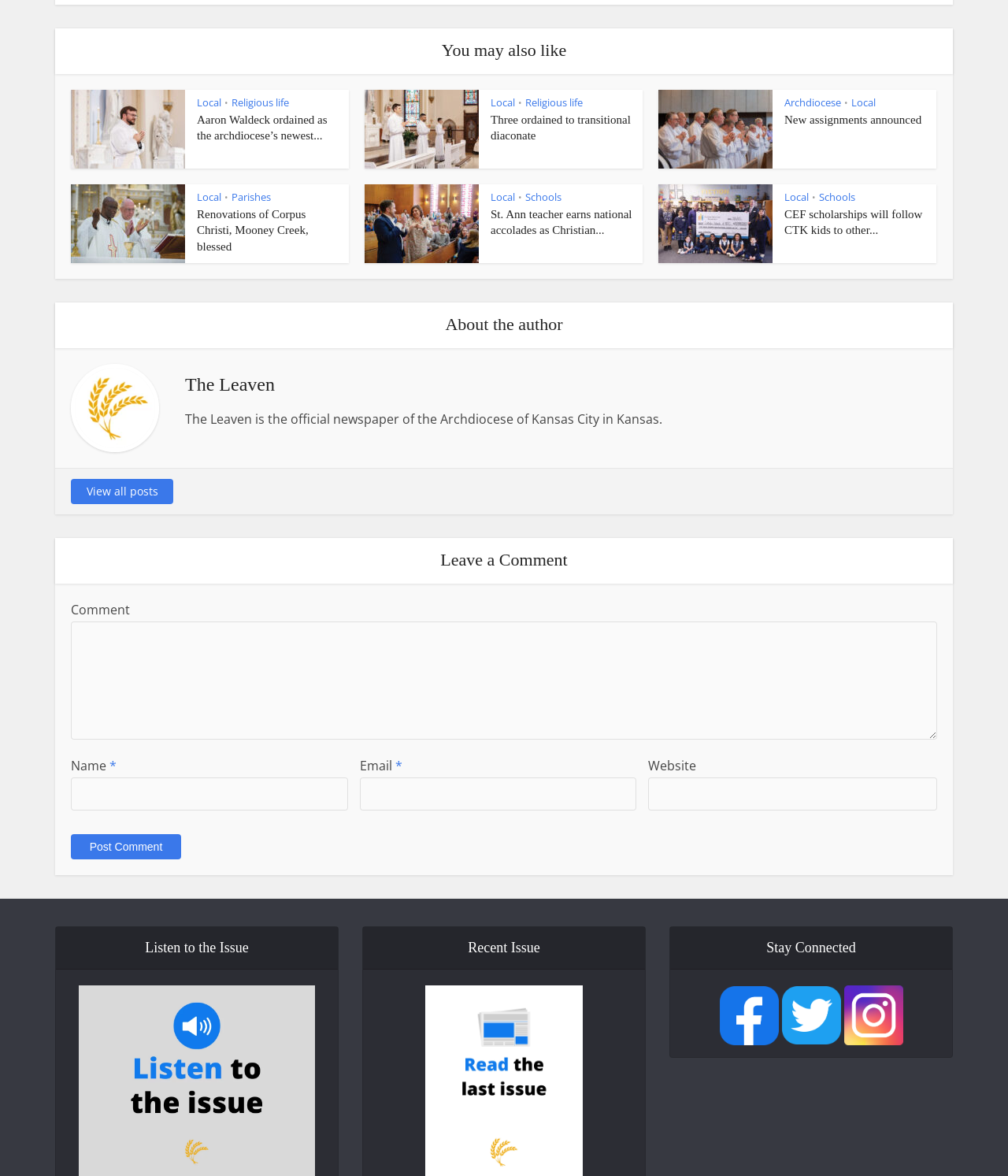Determine the bounding box coordinates of the clickable area required to perform the following instruction: "Click the Facebook link". The coordinates should be represented as four float numbers between 0 and 1: [left, top, right, bottom].

None